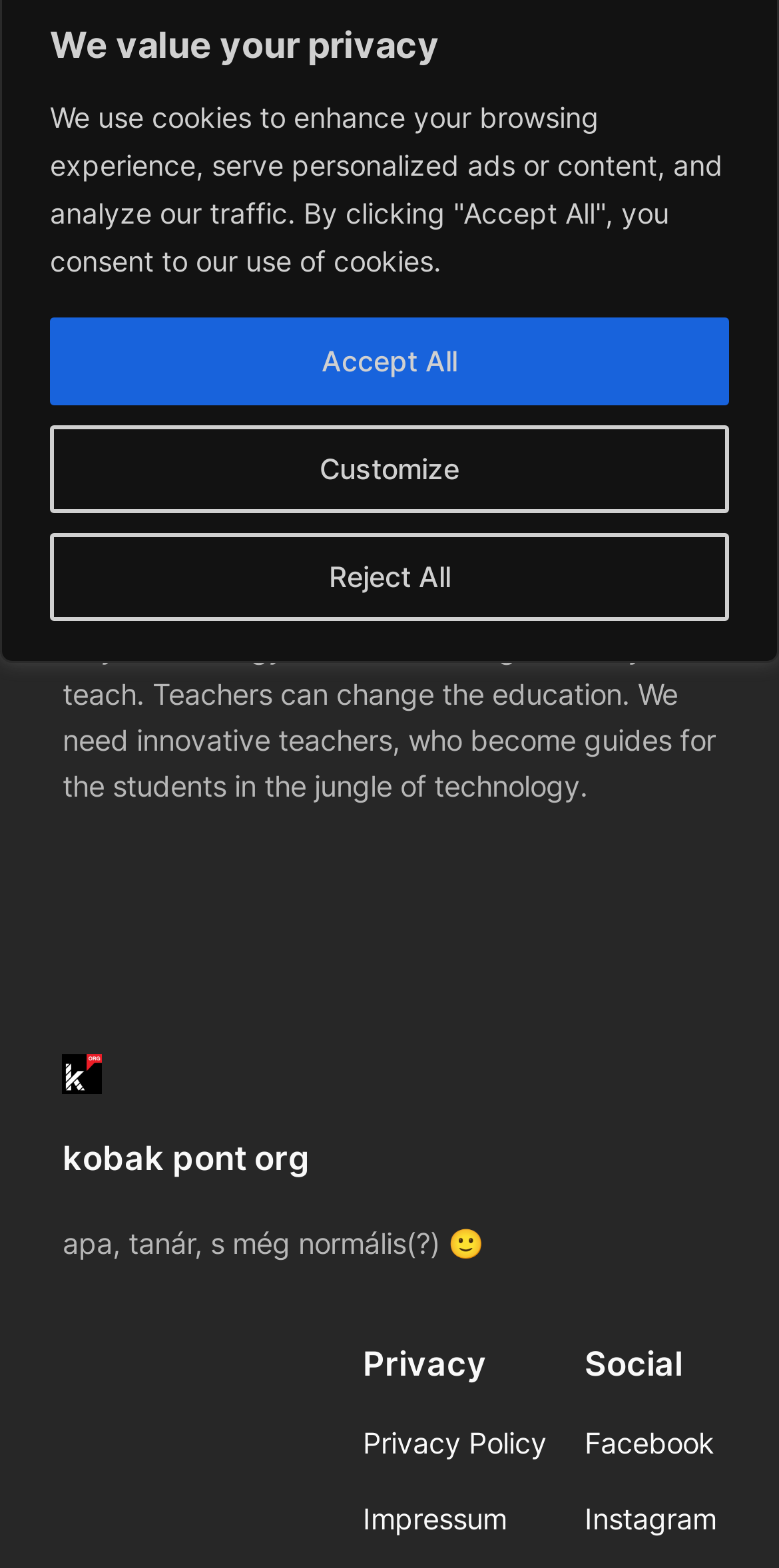Ascertain the bounding box coordinates for the UI element detailed here: "fire alarm systems". The coordinates should be provided as [left, top, right, bottom] with each value being a float between 0 and 1.

None